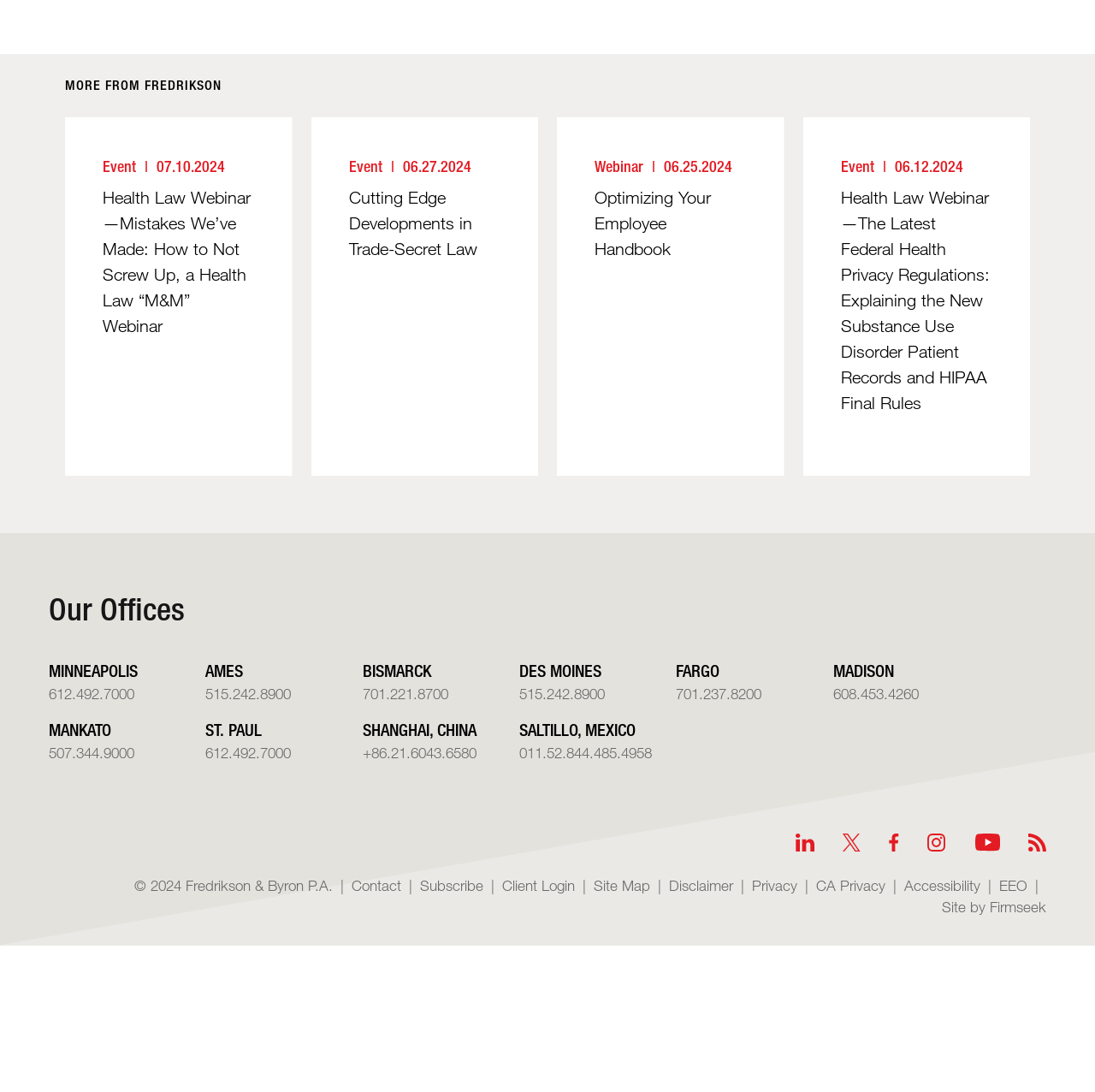What is the name of the law firm?
Look at the screenshot and respond with one word or a short phrase.

Fredrikson & Byron P.A.